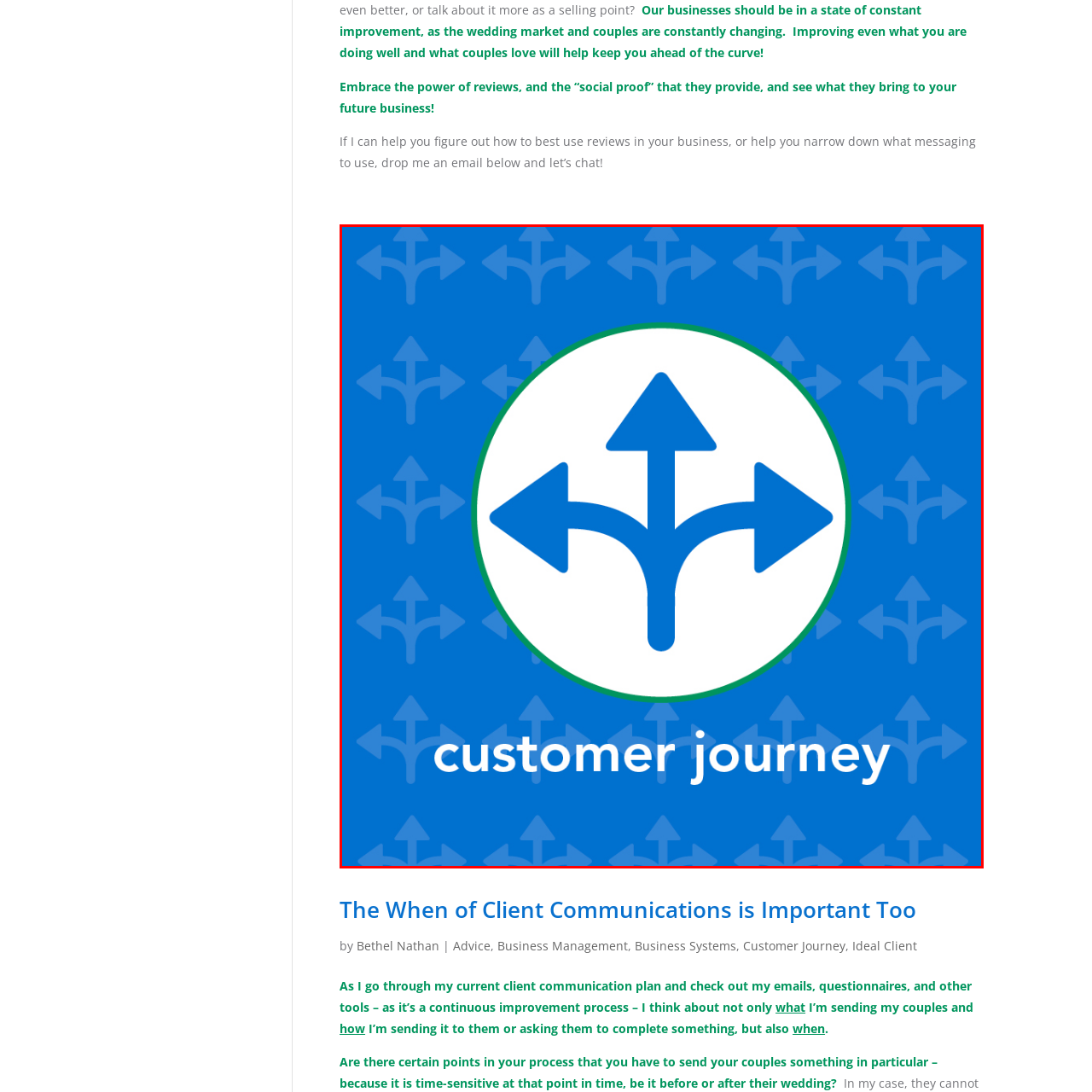What shape is at the center of the image?
Observe the image marked by the red bounding box and answer in detail.

According to the caption, a 'circular graphic' is located at the center of the image, showcasing an array of three arrows diverging outward.